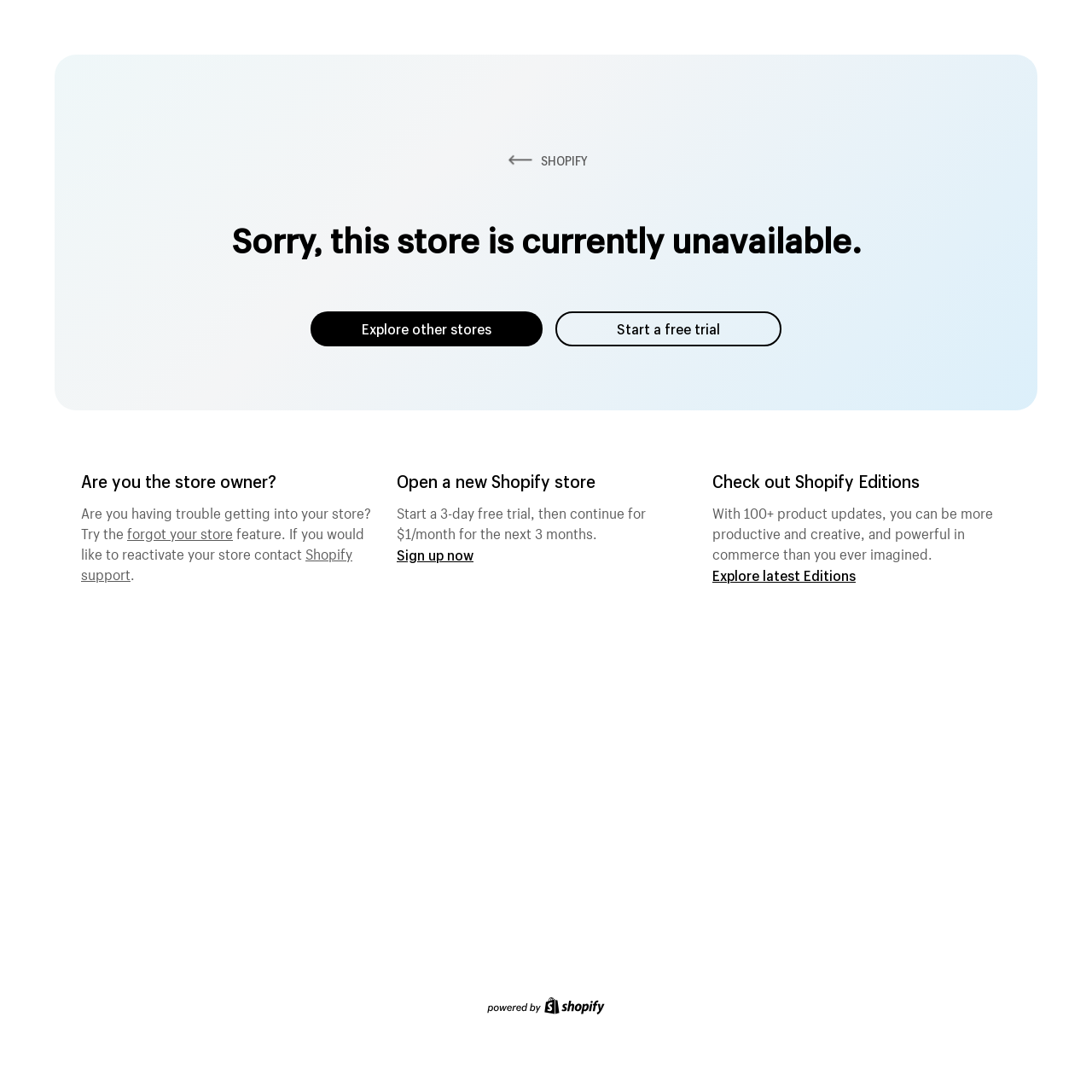How can the store owner regain access?
Using the picture, provide a one-word or short phrase answer.

Try the forgot password feature